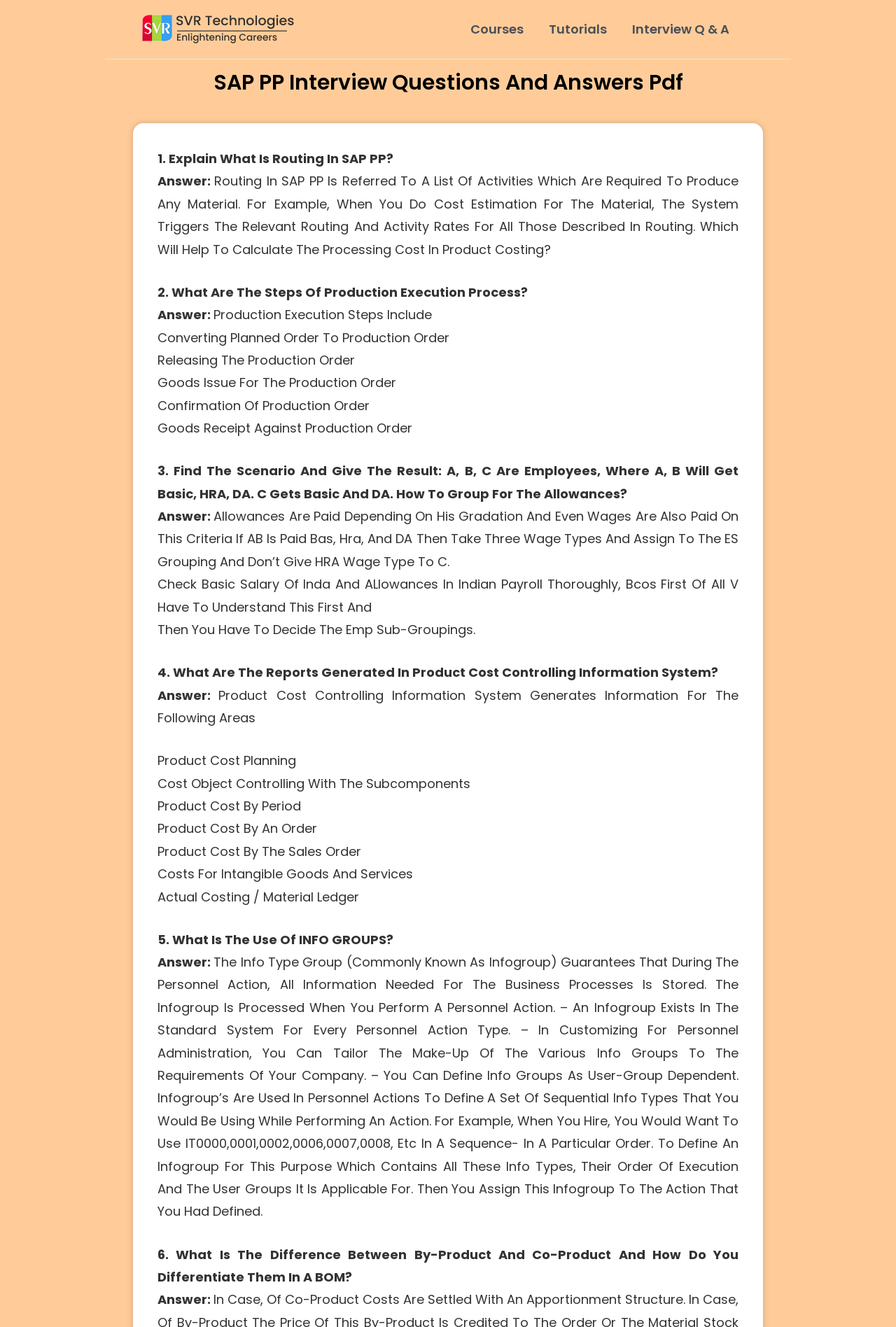What is the purpose of INFO GROUPS in SAP PP?
Give a single word or phrase answer based on the content of the image.

To store information needed for business processes